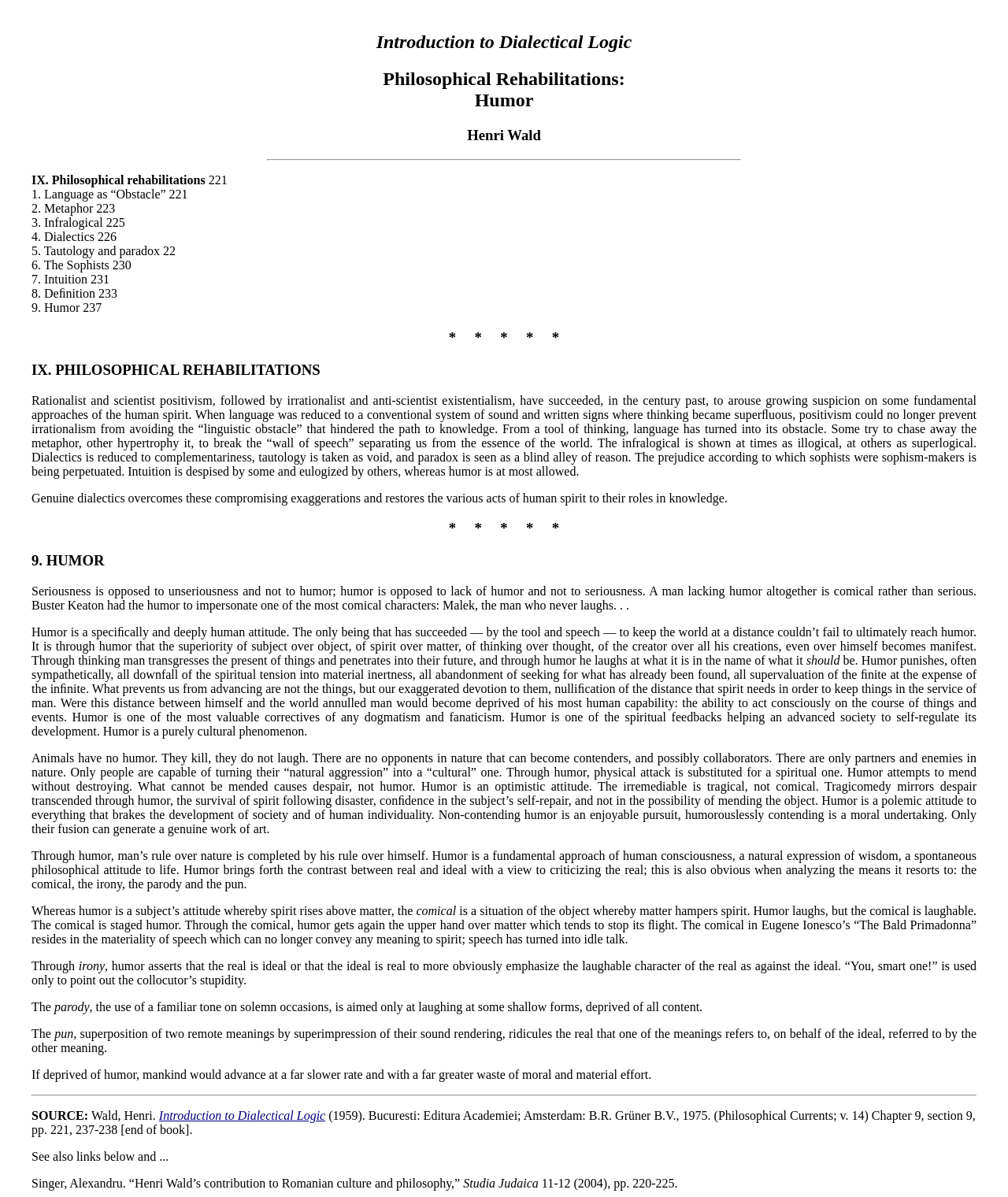What is the name of the journal mentioned in the text?
Look at the image and answer the question with a single word or phrase.

Studia Judaica